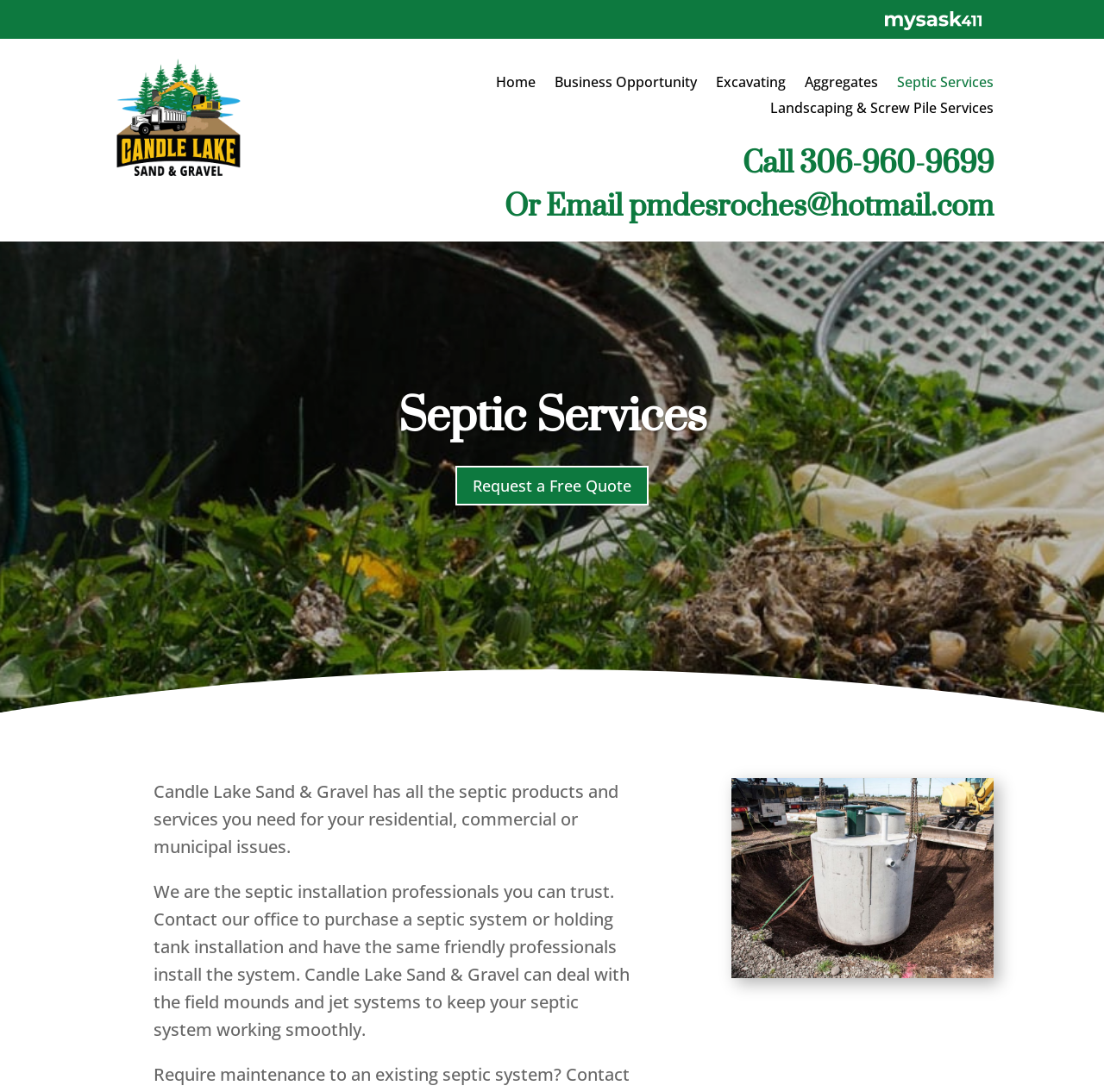What is the email address to contact?
Based on the screenshot, answer the question with a single word or phrase.

pmdesroches@hotmail.com